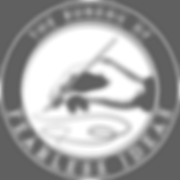What is the shape of the text surrounding the logo?
Give a detailed and exhaustive answer to the question.

The caption states that the text surrounding the logo is 'encircled with bold text', implying that the text is in a bold font style and forms a circular shape around the logo.